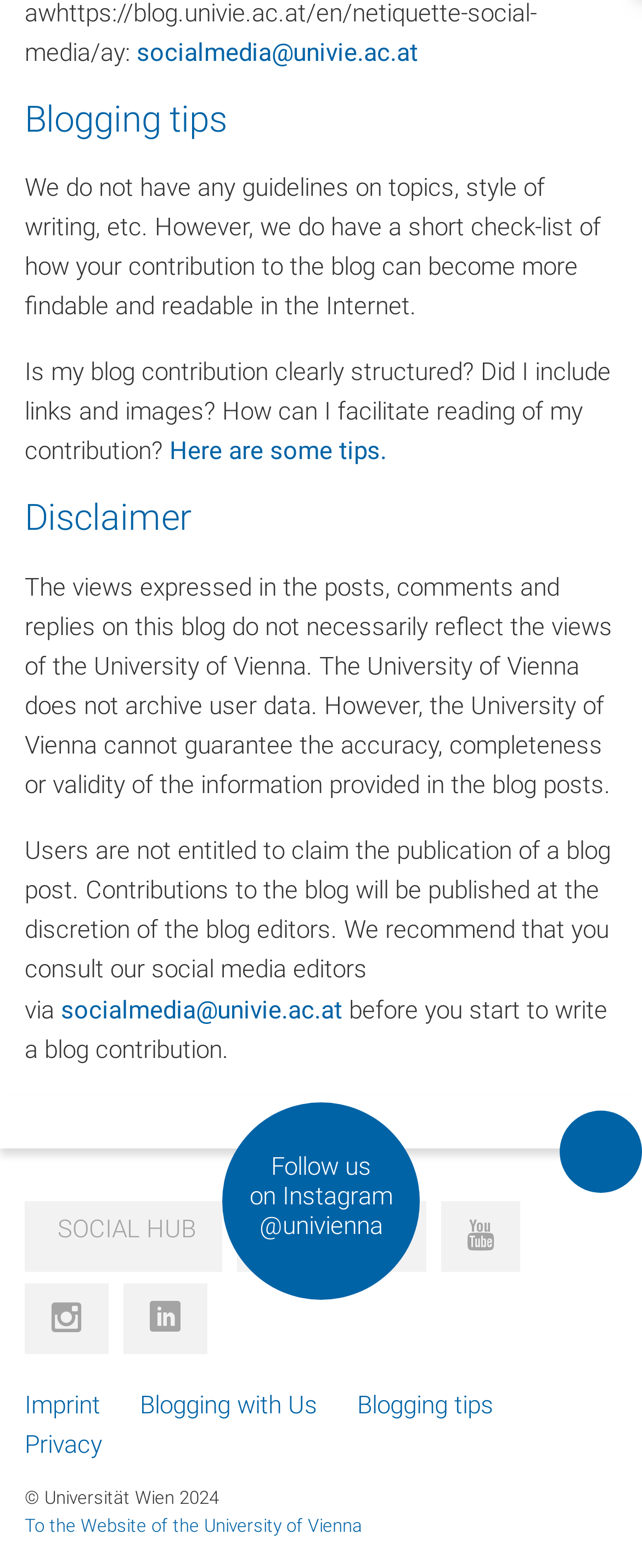What is the copyright year of the webpage?
Using the image, answer in one word or phrase.

2024